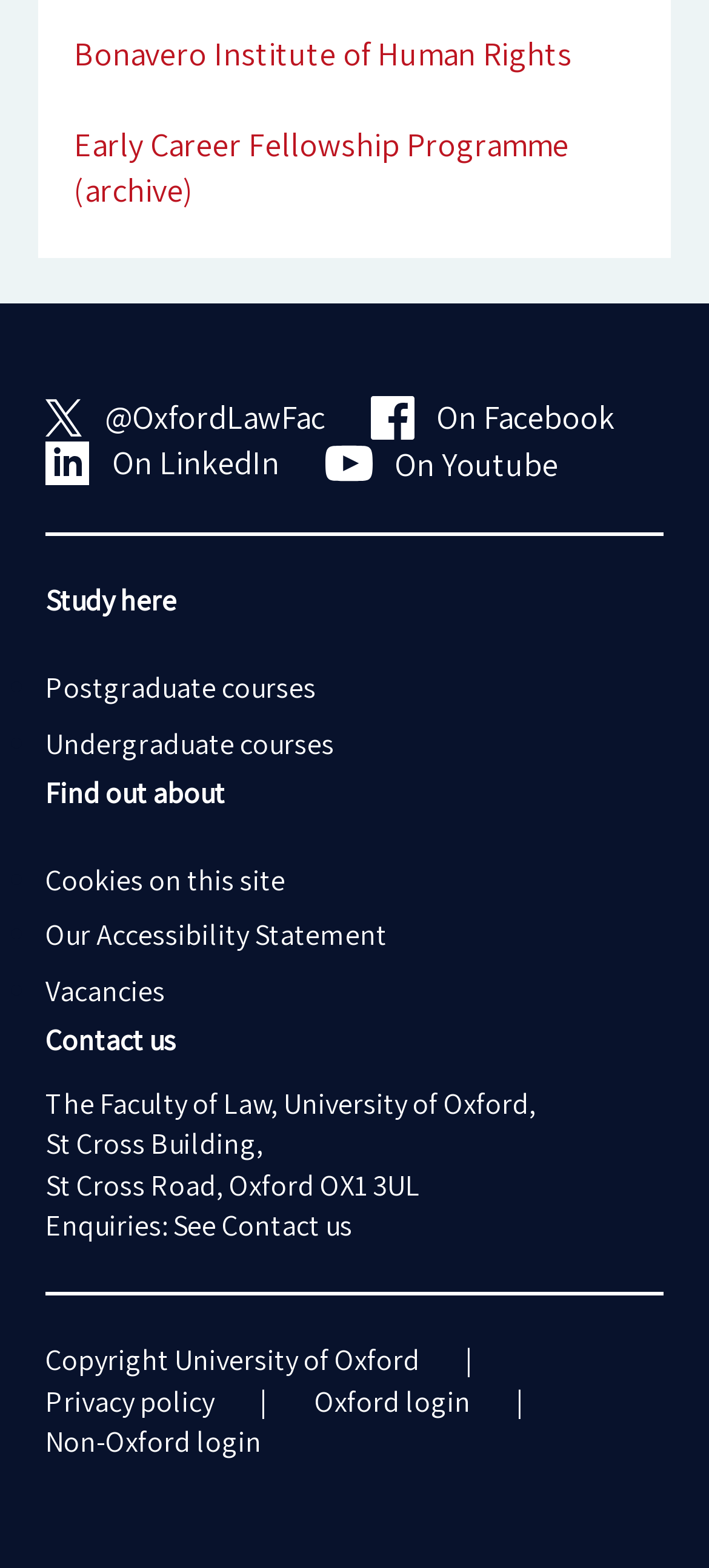Please determine the bounding box coordinates for the element that should be clicked to follow these instructions: "Visit Bonavero Institute of Human Rights".

[0.104, 0.02, 0.807, 0.047]